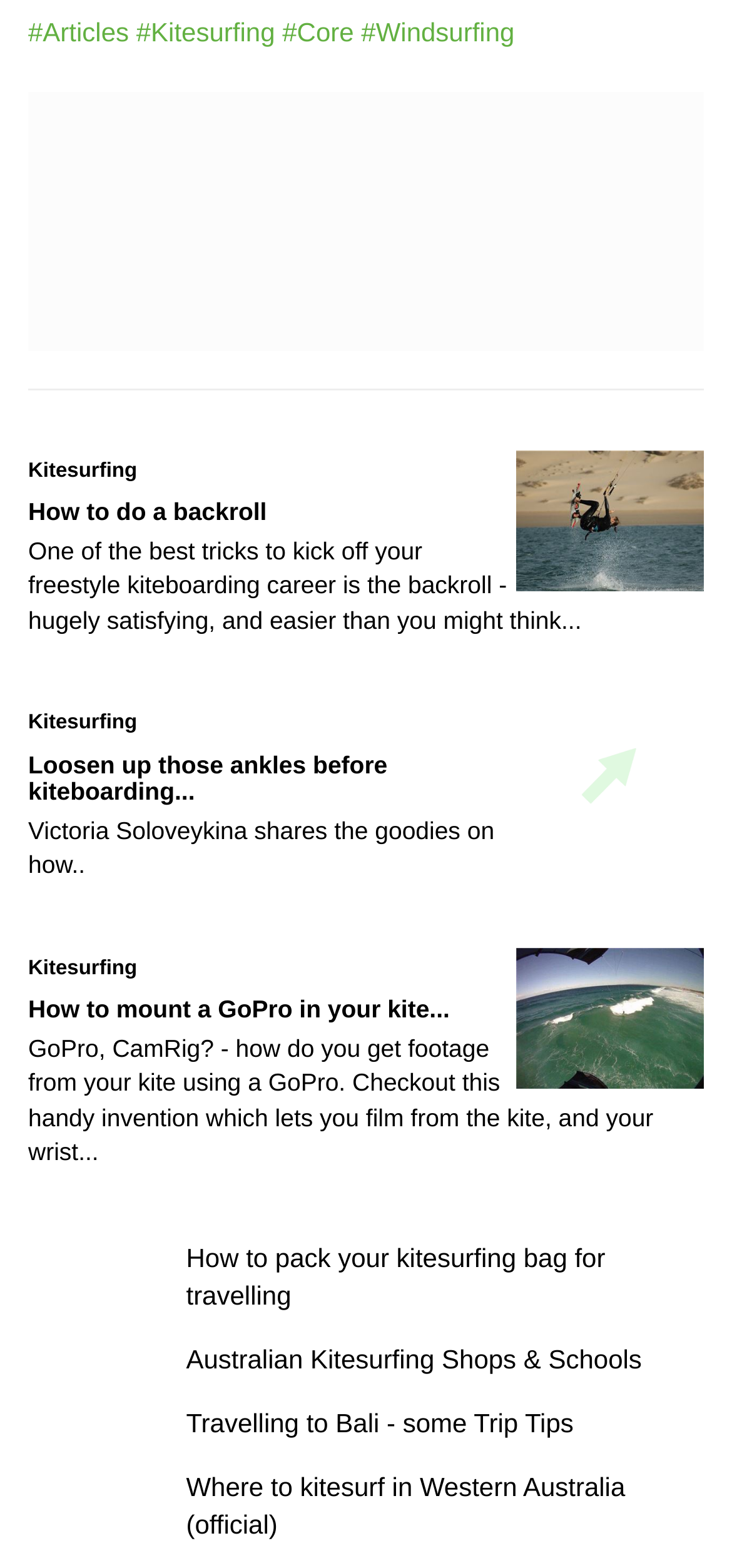Identify the bounding box coordinates for the element you need to click to achieve the following task: "Read the article 'How to do a backroll'". The coordinates must be four float values ranging from 0 to 1, formatted as [left, top, right, bottom].

[0.038, 0.319, 0.962, 0.407]